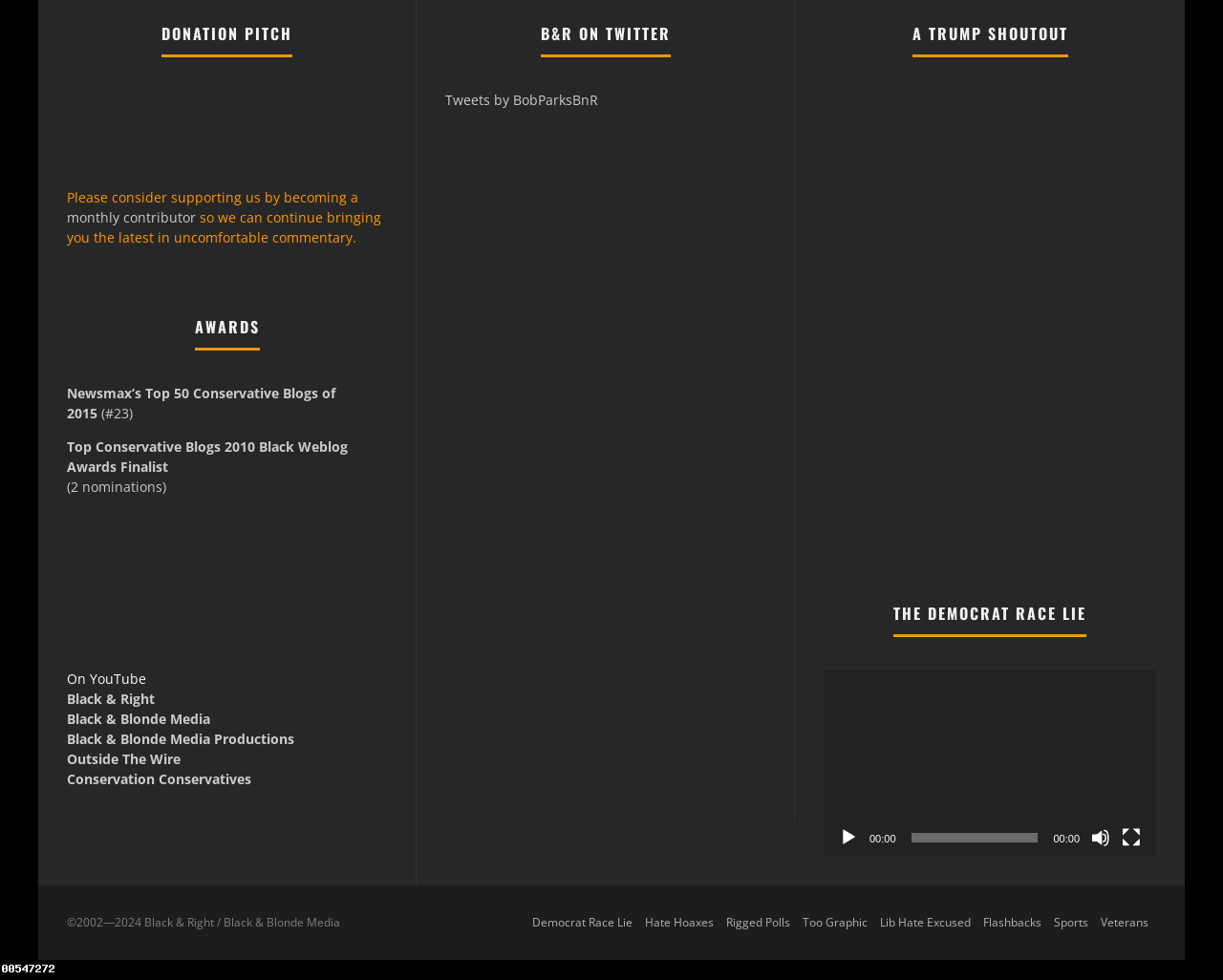Please determine the bounding box coordinates of the element to click on in order to accomplish the following task: "Visit the 'Democrat Race Lie' page". Ensure the coordinates are four float numbers ranging from 0 to 1, i.e., [left, top, right, bottom].

[0.435, 0.932, 0.517, 0.949]